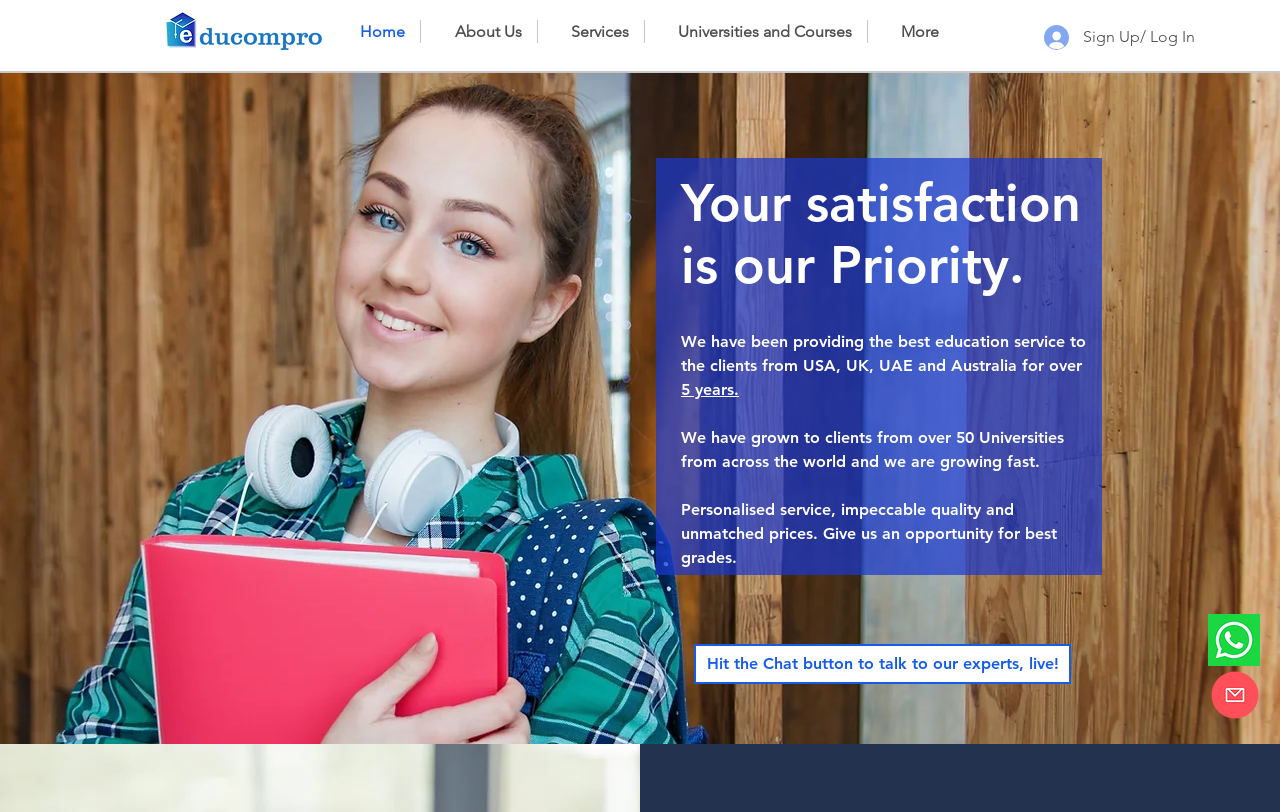Please specify the coordinates of the bounding box for the element that should be clicked to carry out this instruction: "Contact us through Whatsapp". The coordinates must be four float numbers between 0 and 1, formatted as [left, top, right, bottom].

[0.944, 0.756, 0.984, 0.82]